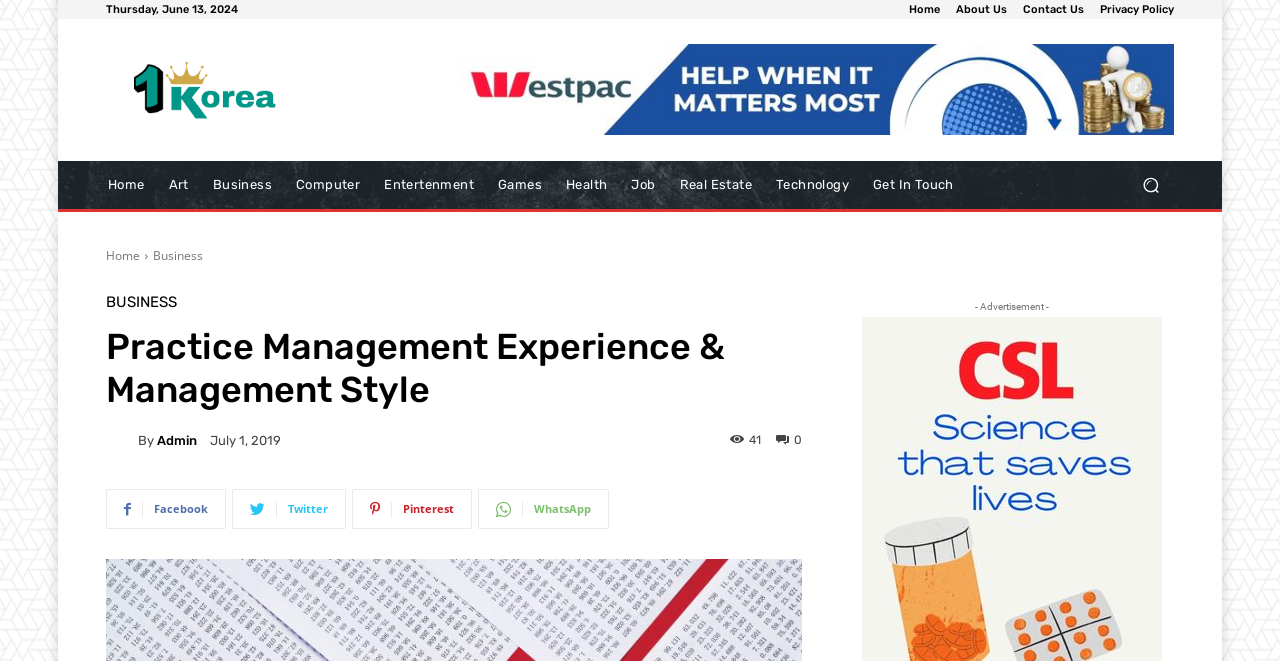What social media platform is represented by the icon?
Provide a short answer using one word or a brief phrase based on the image.

Facebook